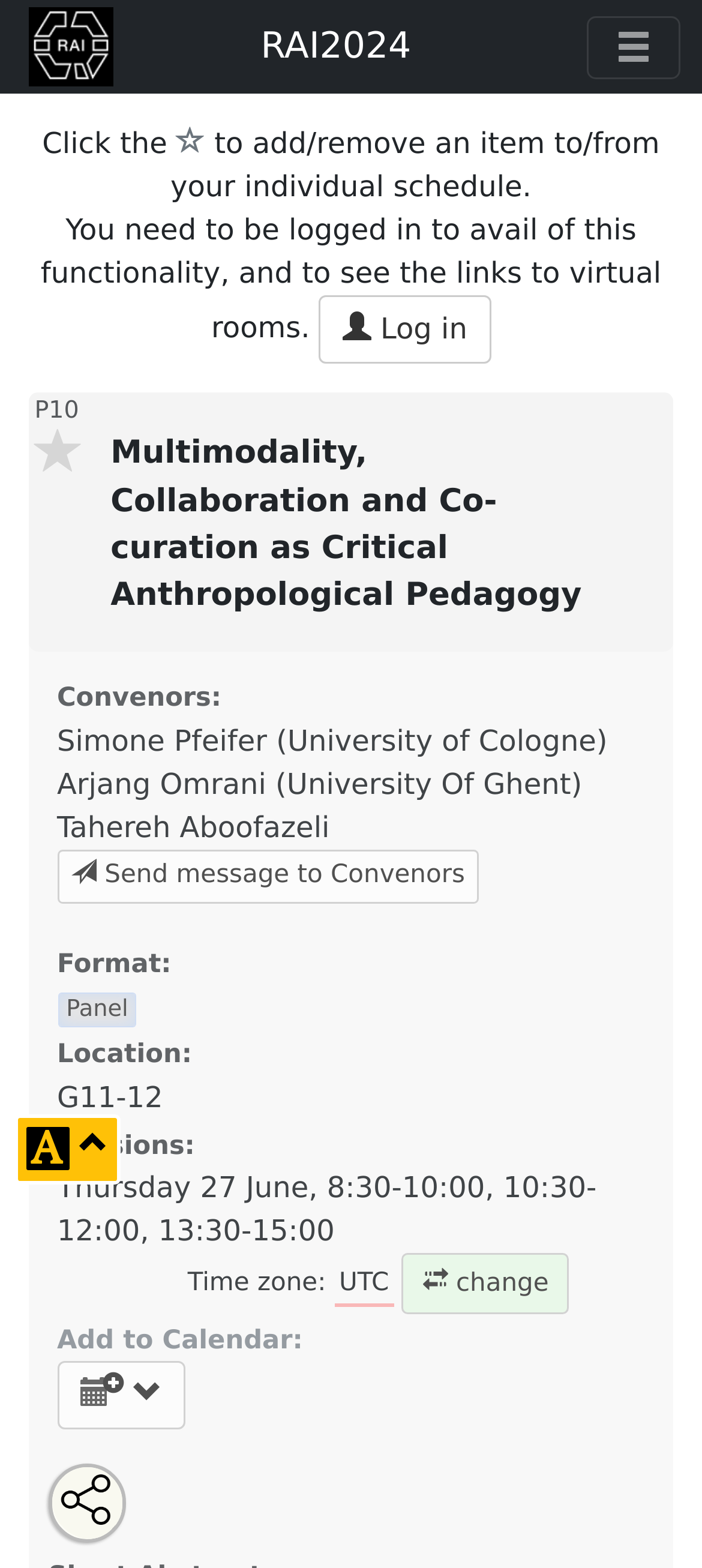Find the bounding box of the web element that fits this description: "Send message to Convenors".

[0.081, 0.542, 0.683, 0.576]